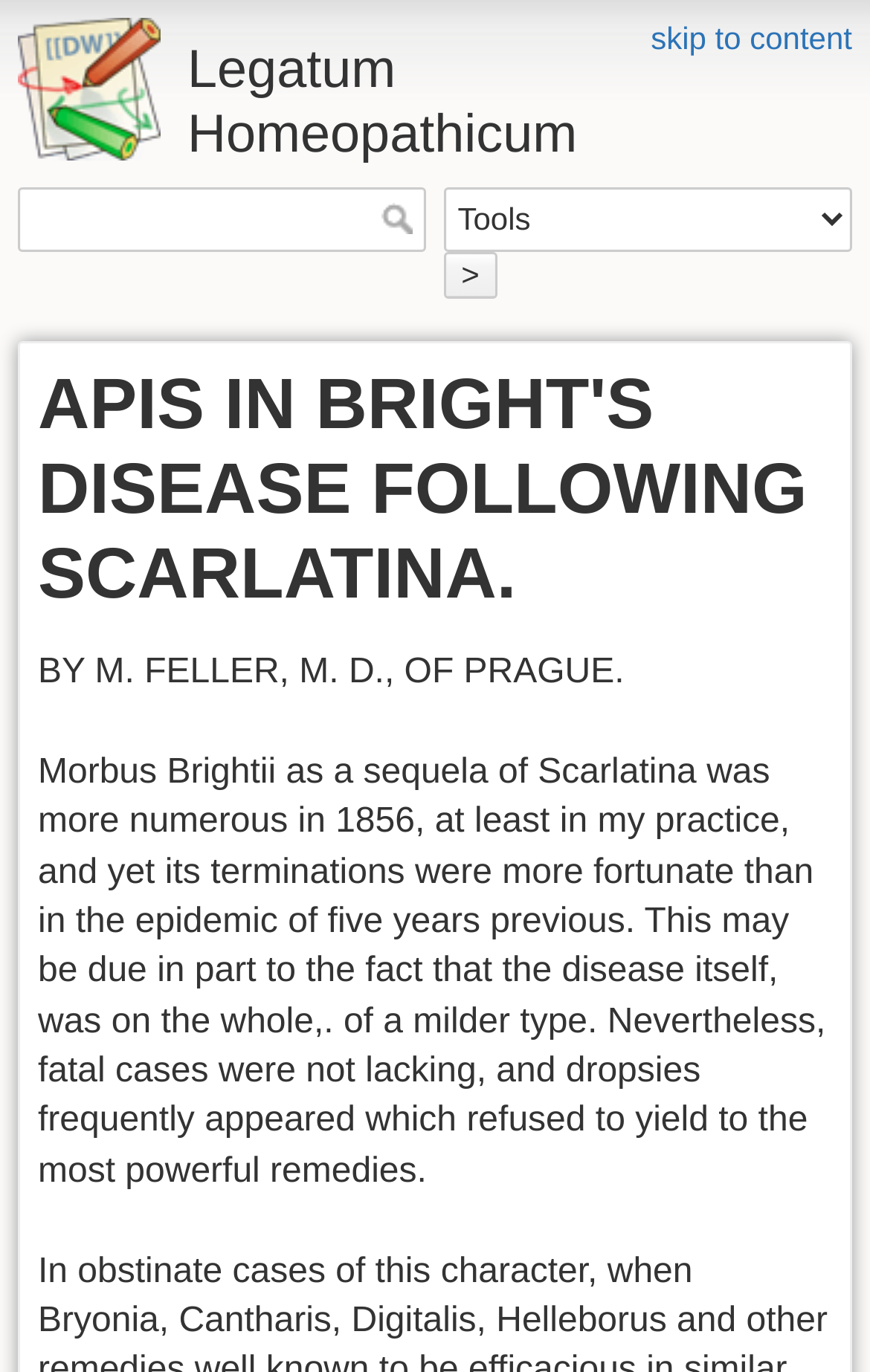Using the element description: "title="Search" value="Search"", determine the bounding box coordinates. The coordinates should be in the format [left, top, right, bottom], with values between 0 and 1.

[0.439, 0.148, 0.488, 0.171]